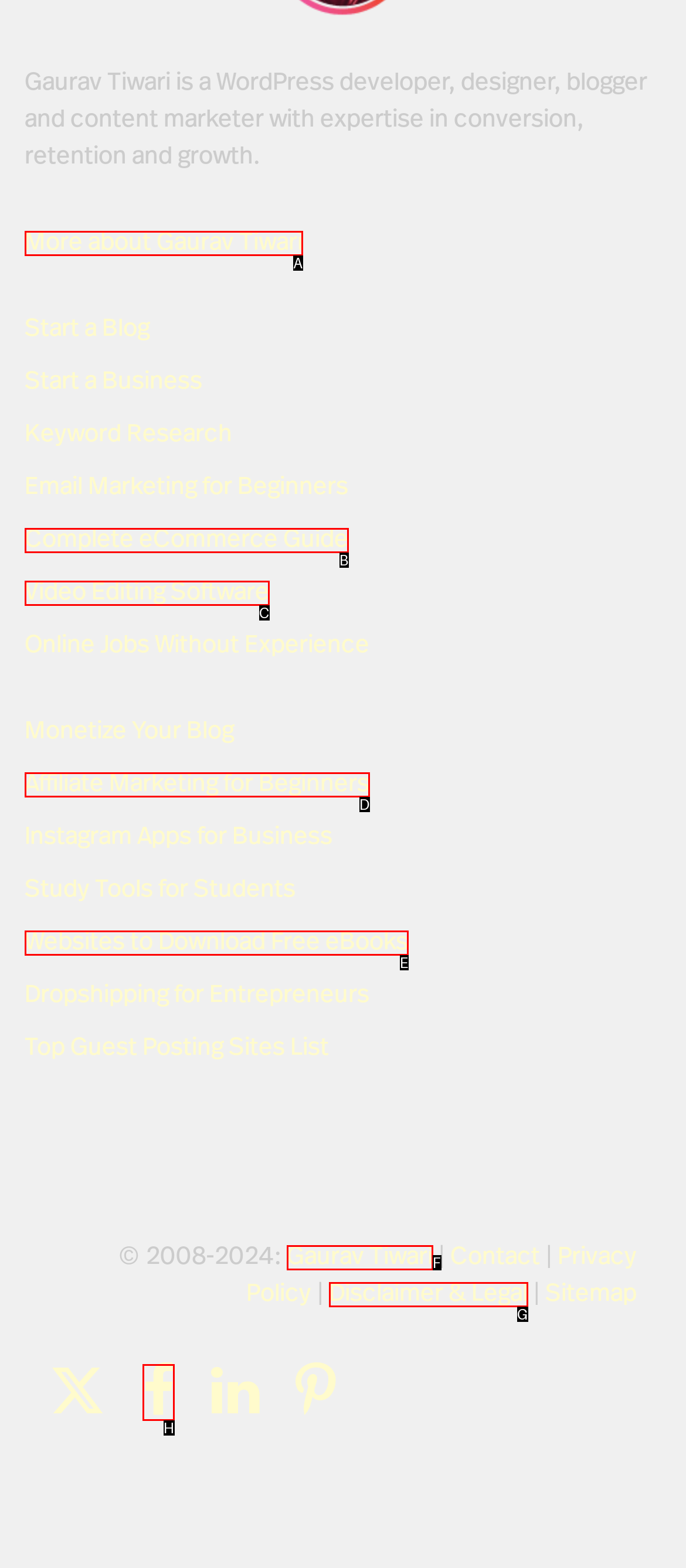Identify the letter of the option to click in order to Follow on Facebook. Answer with the letter directly.

H